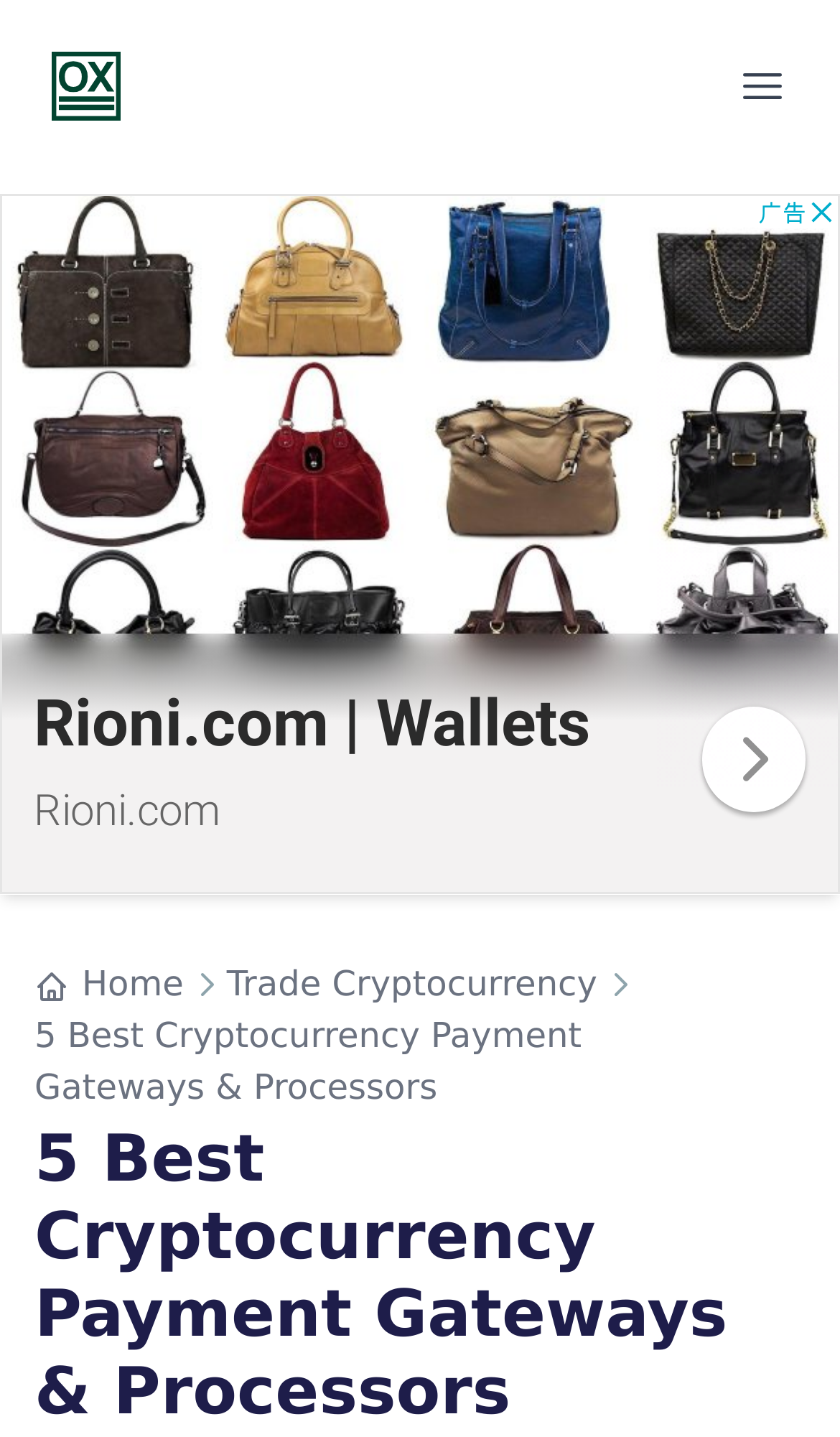Provide the bounding box for the UI element matching this description: "Trade Cryptocurrency".

[0.27, 0.67, 0.711, 0.699]